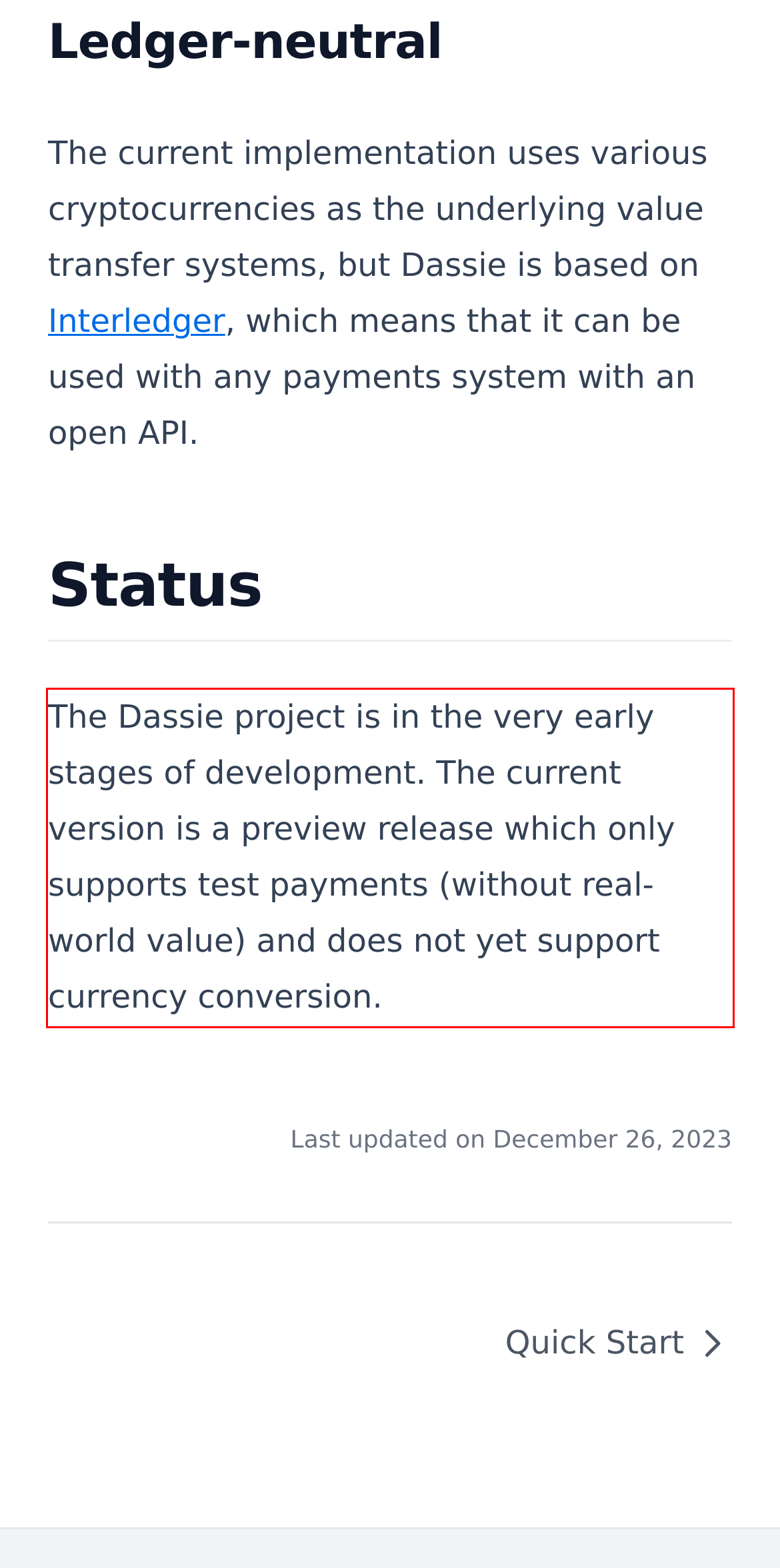You are provided with a screenshot of a webpage that includes a red bounding box. Extract and generate the text content found within the red bounding box.

The Dassie project is in the very early stages of development. The current version is a preview release which only supports test payments (without real-world value) and does not yet support currency conversion.